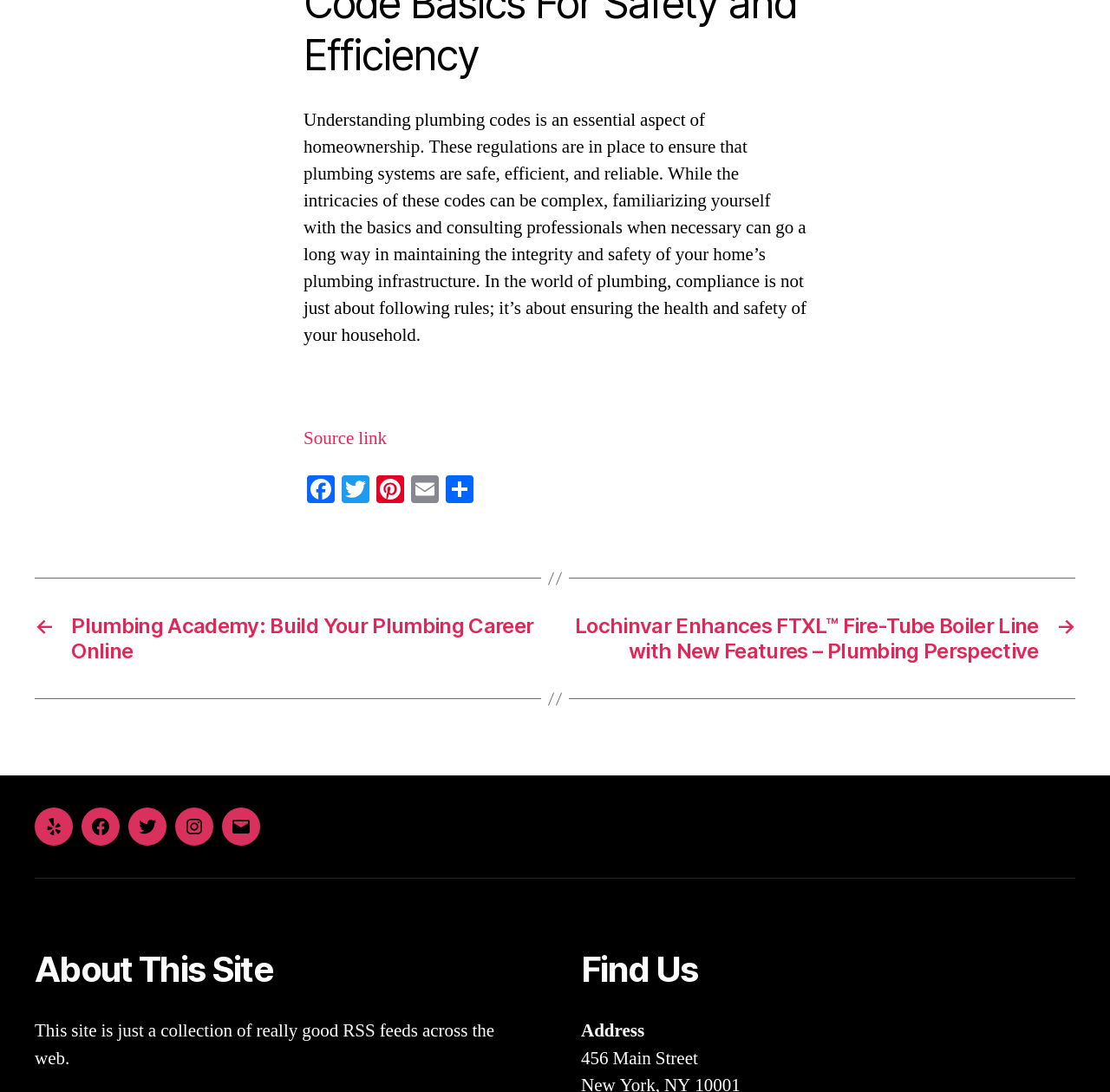Could you determine the bounding box coordinates of the clickable element to complete the instruction: "Visit Facebook"? Provide the coordinates as four float numbers between 0 and 1, i.e., [left, top, right, bottom].

[0.273, 0.436, 0.305, 0.466]